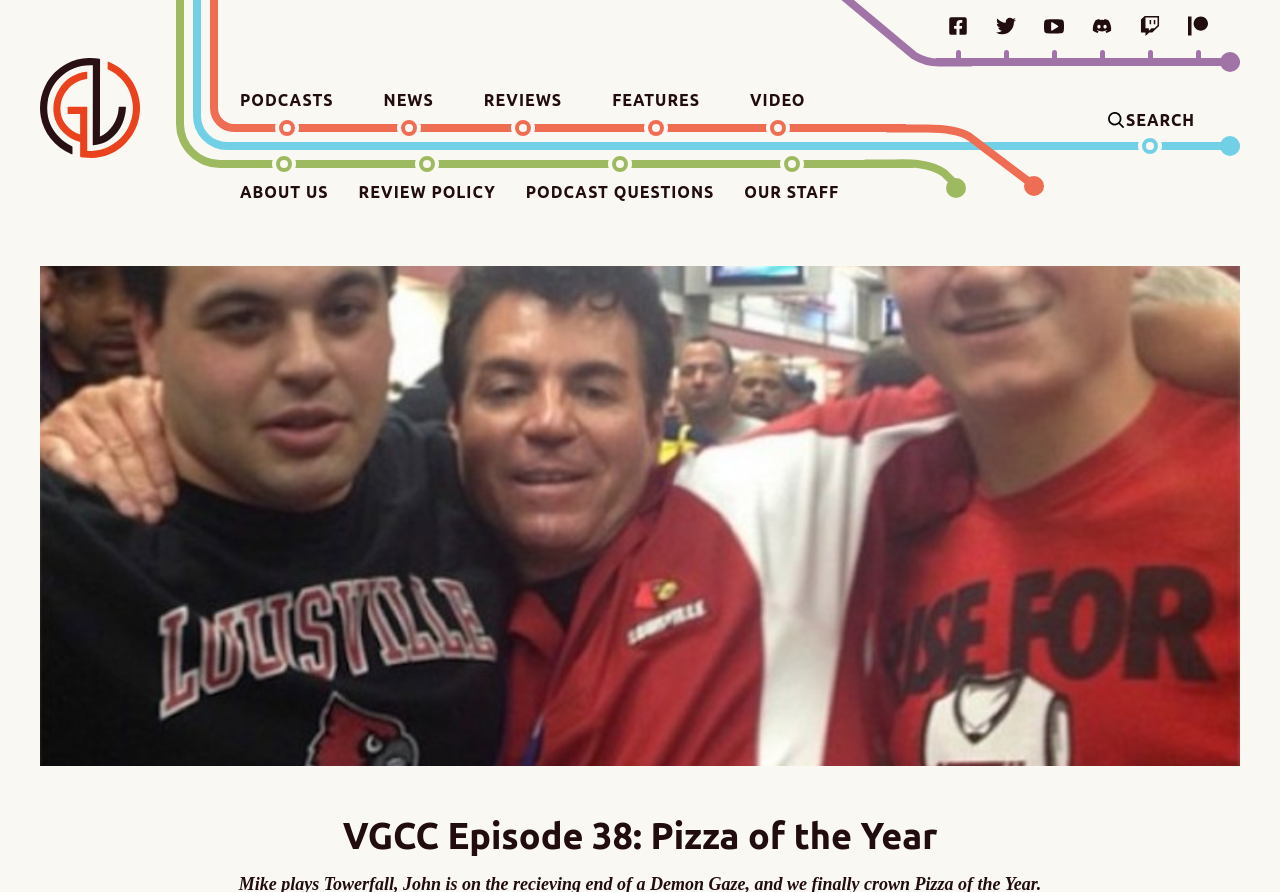Specify the bounding box coordinates of the element's region that should be clicked to achieve the following instruction: "go to Gamesline Home". The bounding box coordinates consist of four float numbers between 0 and 1, in the format [left, top, right, bottom].

[0.031, 0.065, 0.109, 0.177]